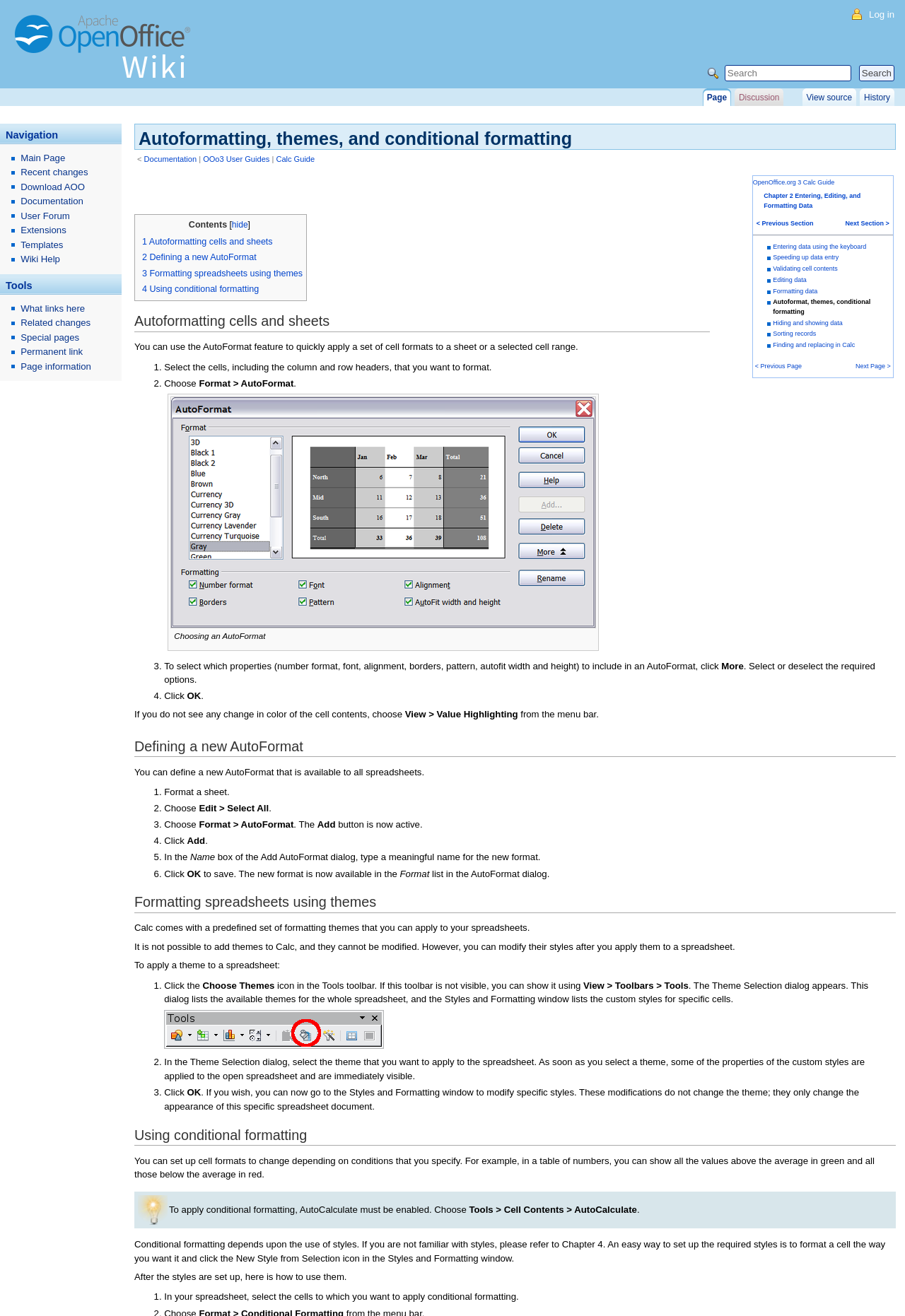Please specify the bounding box coordinates of the area that should be clicked to accomplish the following instruction: "Click on 'Next Section >'". The coordinates should consist of four float numbers between 0 and 1, i.e., [left, top, right, bottom].

[0.934, 0.167, 0.983, 0.172]